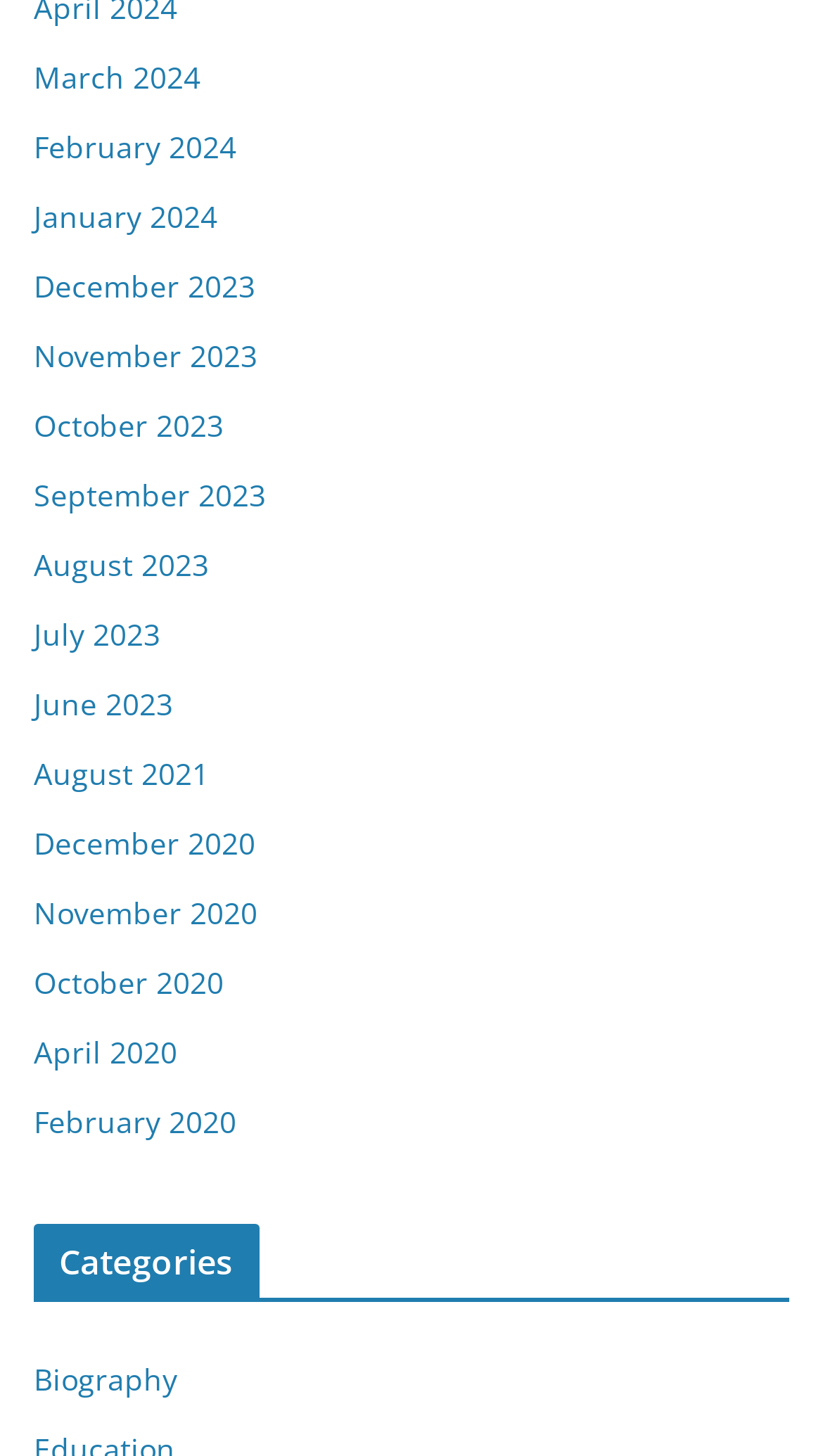Is there a category for biography?
Identify the answer in the screenshot and reply with a single word or phrase.

Yes